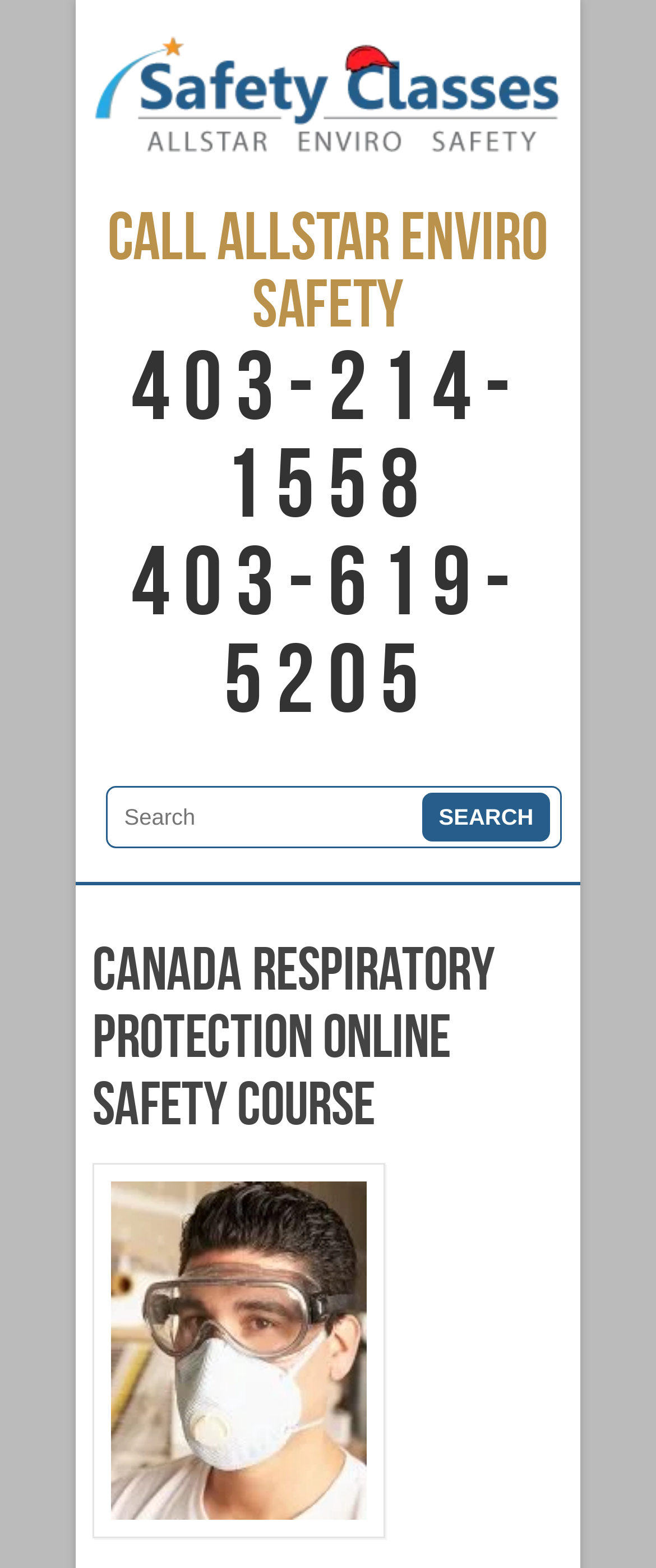What type of safety course is being offered? Based on the image, give a response in one word or a short phrase.

Respiratory Protection